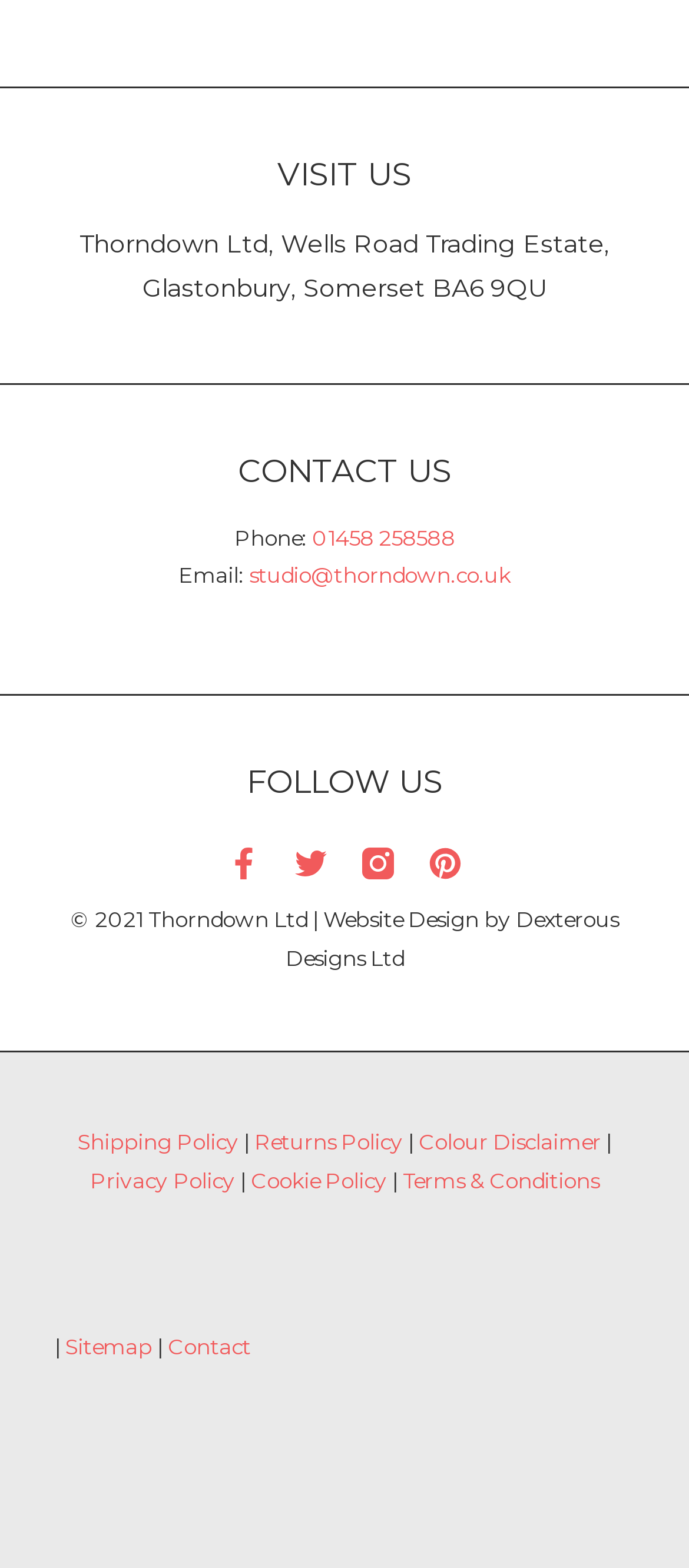Provide a one-word or one-phrase answer to the question:
What is the email address?

studio@thorndown.co.uk